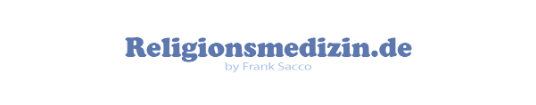What is the overall aesthetic of the website?
Give a one-word or short-phrase answer derived from the screenshot.

Professional and engaging